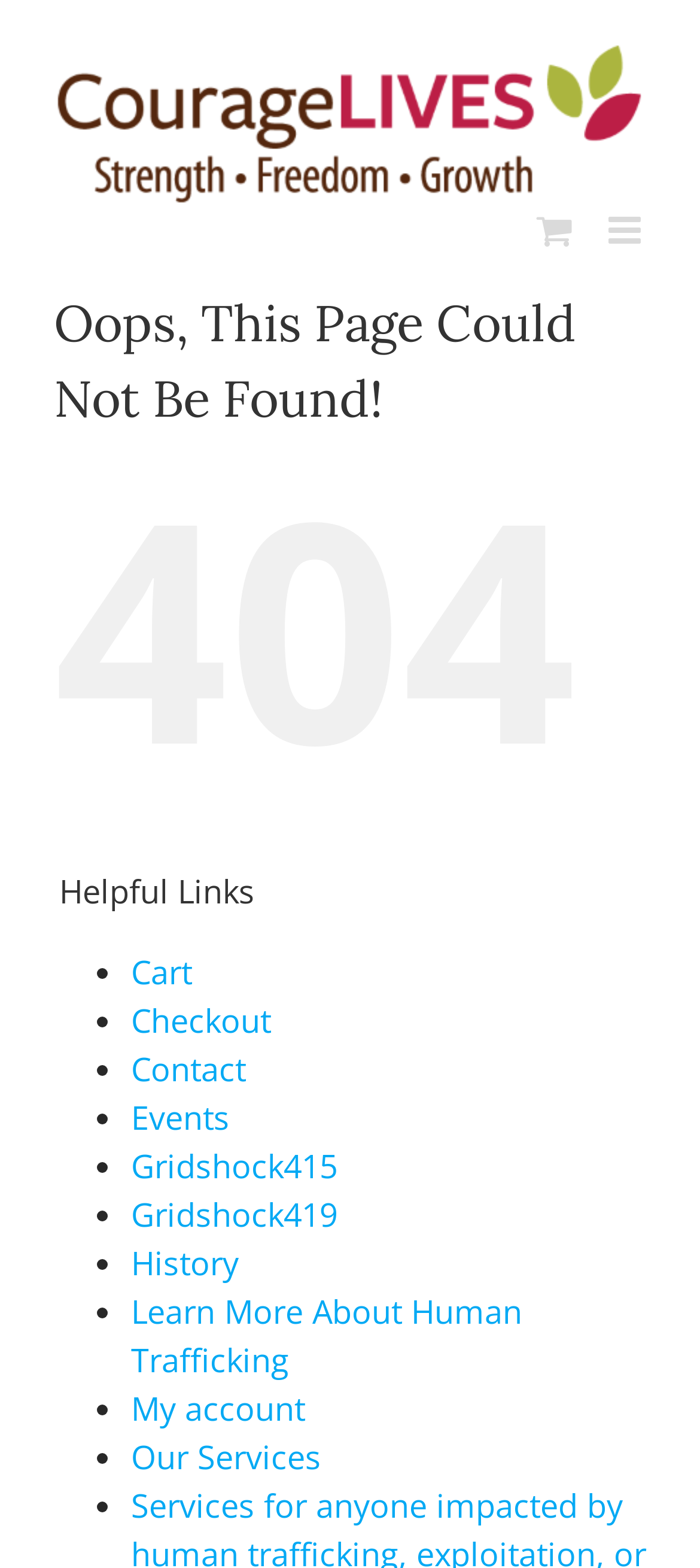Respond to the question below with a concise word or phrase:
What is the logo of the website?

CourageLIVES Logo